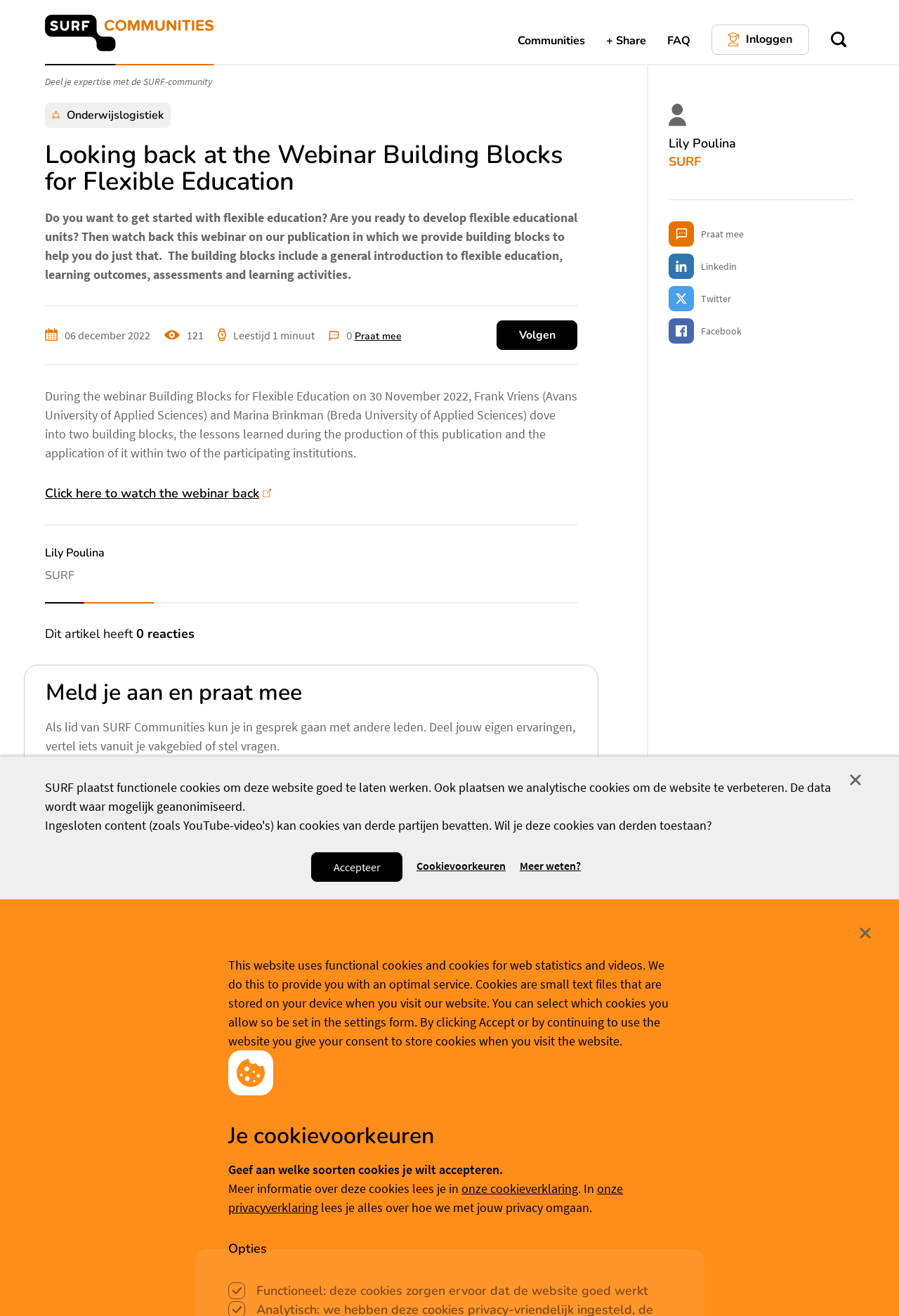Explain in detail what is displayed on the webpage.

This webpage is about a webinar on building blocks for flexible education, hosted by SURF Communities. At the top of the page, there is a cookie notification with buttons to accept, decline, or customize cookie settings. Below this, there is a navigation menu with links to the SURF Communities homepage, communities, share, FAQ, and login.

The main content of the page is divided into sections. The first section has a heading "Looking back at the Webinar Building Blocks for Flexible Education" and a brief description of the webinar. There is also a link to watch the webinar back, accompanied by an external link icon.

Below this, there is a section with information about the webinar, including the date, number of views, and reading time. There is also a button to follow the author and a link to comment on the article.

The next section is about the author, Lily Poulina, with a button to view her profile. There is also a section for comments, which is currently empty.

On the right side of the page, there is a complementary section with a button to log in or register to participate in the discussion. There are also social media links to share the article.

Further down the page, there is a section with related articles, each with a heading, link, and information about the author and date. There are three related articles in total.

Overall, the webpage has a clean and organized layout, with clear headings and concise text. The use of buttons and links makes it easy to navigate and engage with the content.